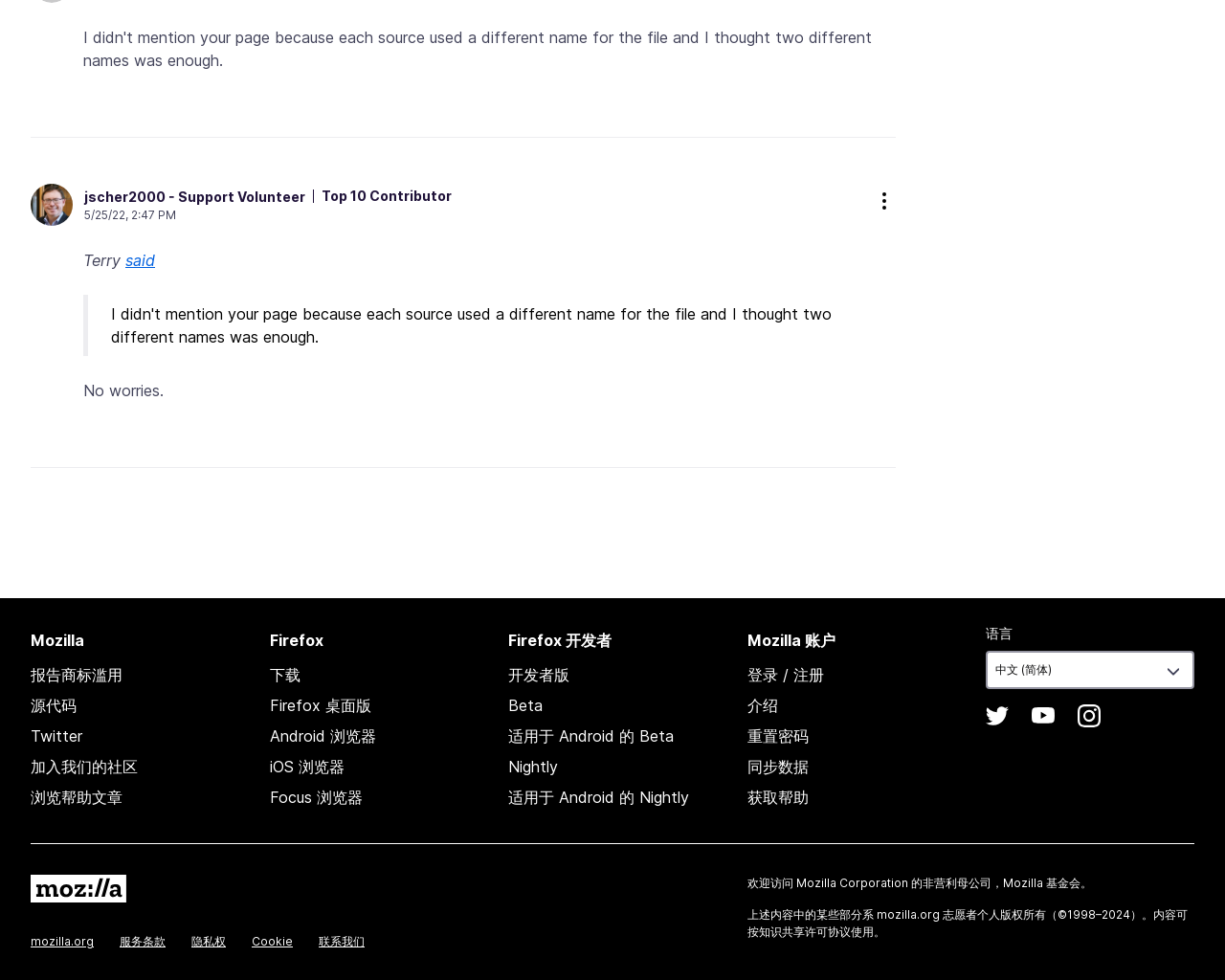Please locate the bounding box coordinates of the element that should be clicked to achieve the given instruction: "Download Firefox".

[0.22, 0.679, 0.245, 0.699]